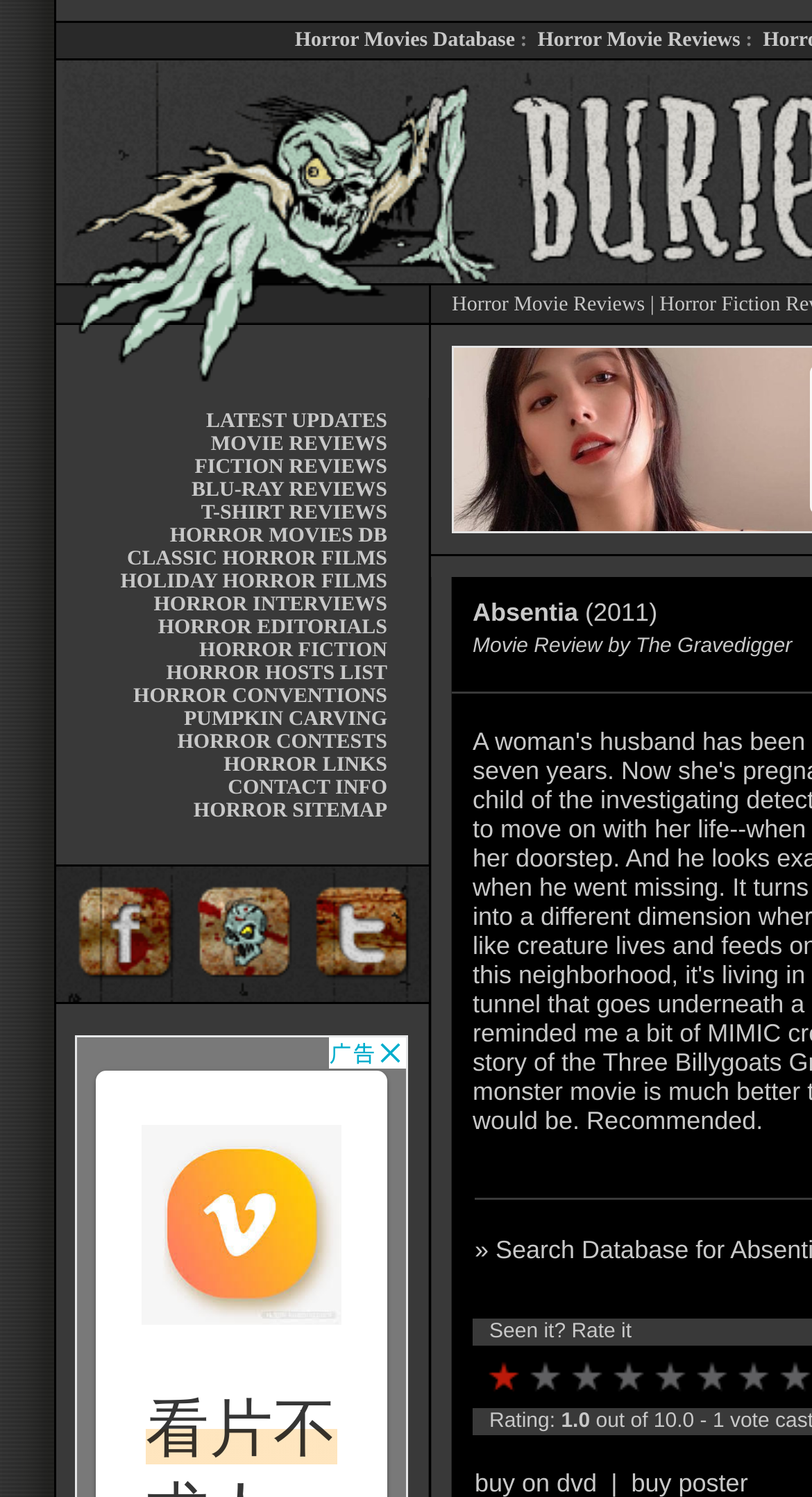Please specify the bounding box coordinates of the region to click in order to perform the following instruction: "Follow Buried.com on Facebook".

[0.069, 0.658, 0.223, 0.673]